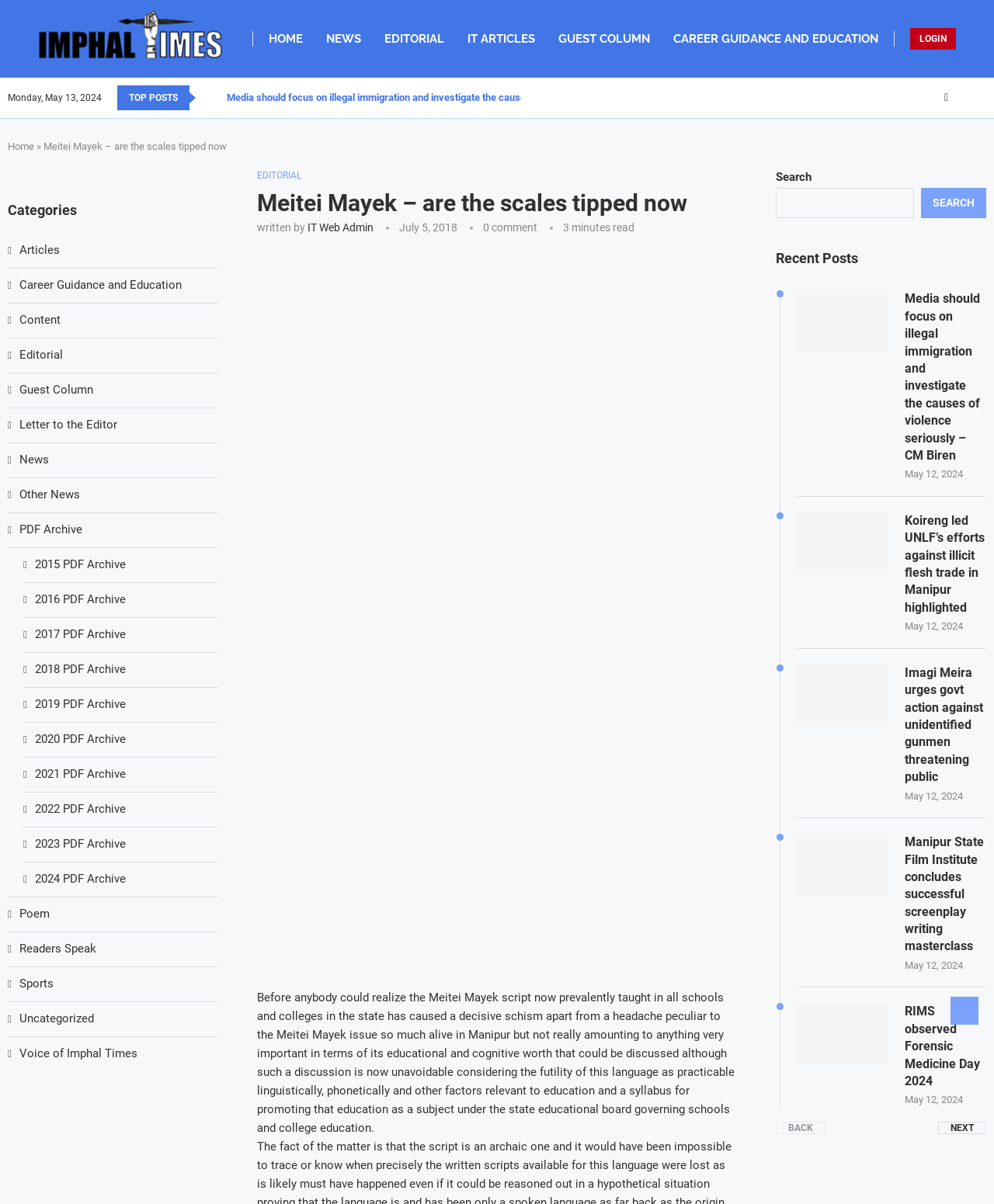Using the details in the image, give a detailed response to the question below:
How many minutes does it take to read the article 'Meitei Mayek – are the scales tipped now'?

I found the reading time of the article by looking at the static text element [434] which contains the text '3 minutes read'.